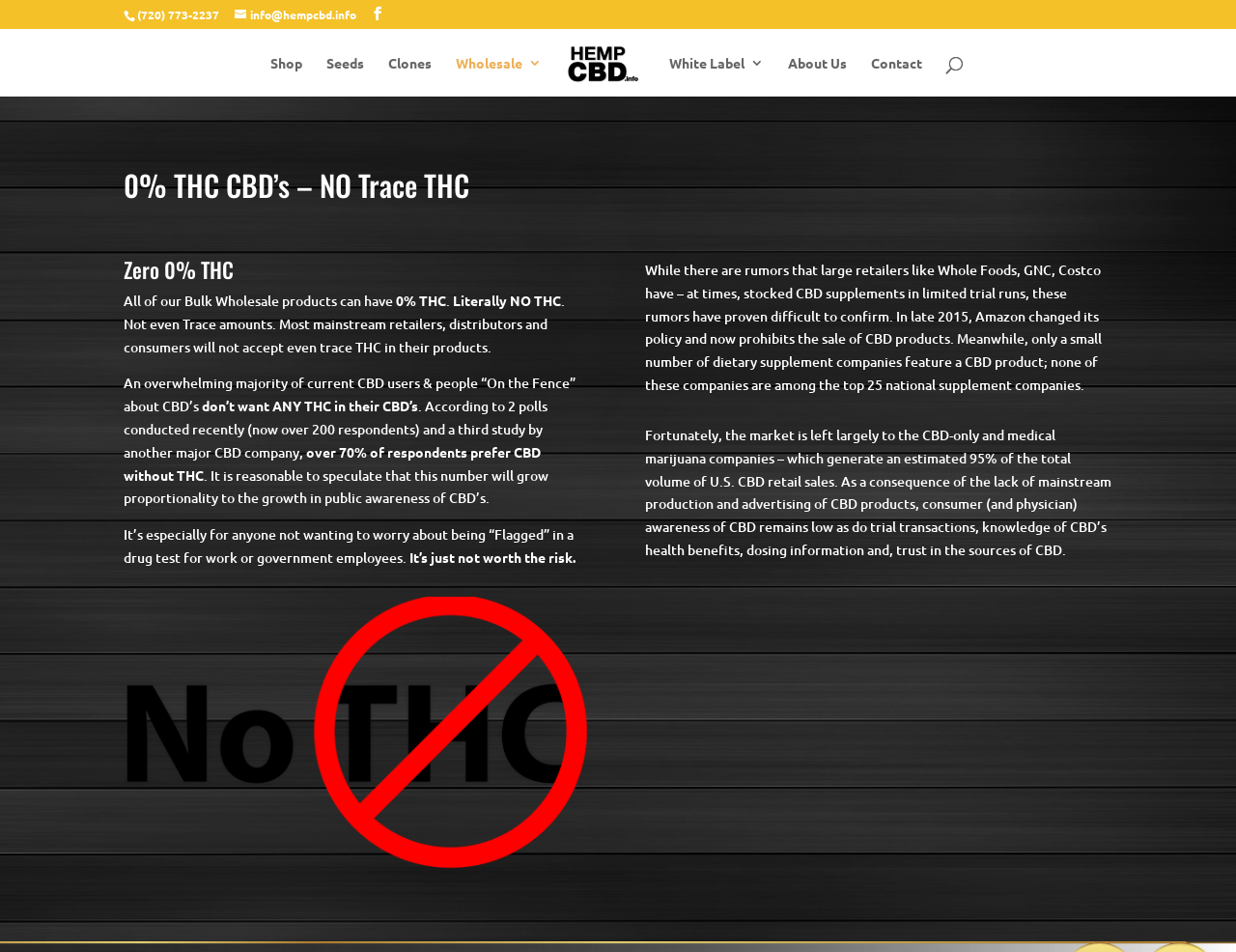Please locate the UI element described by "Shopping" and provide its bounding box coordinates.

None